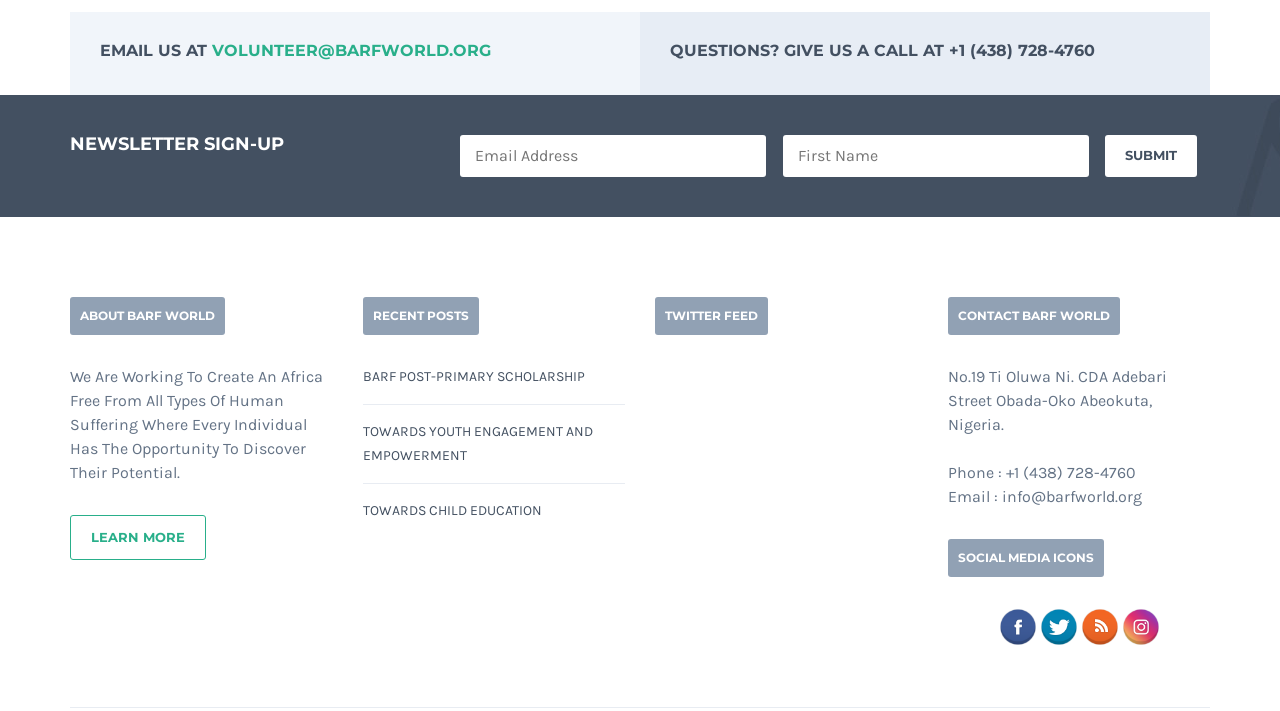Identify the bounding box for the described UI element: "title="Visit Us On Instagram"".

[0.875, 0.866, 0.907, 0.893]